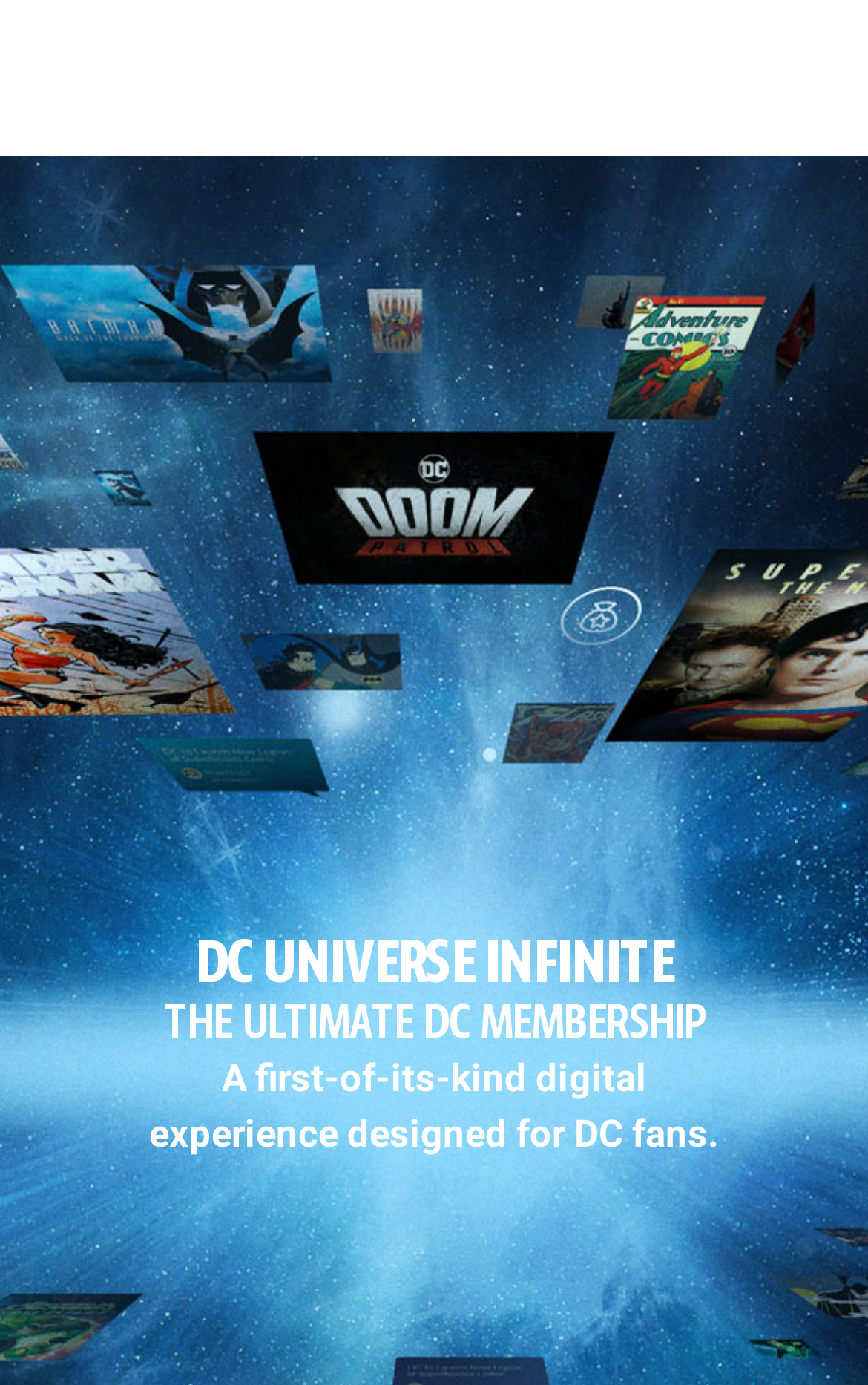Using the provided element description: "Join Now", identify the bounding box coordinates. The coordinates should be four floats between 0 and 1 in the order [left, top, right, bottom].

[0.663, 0.023, 0.938, 0.089]